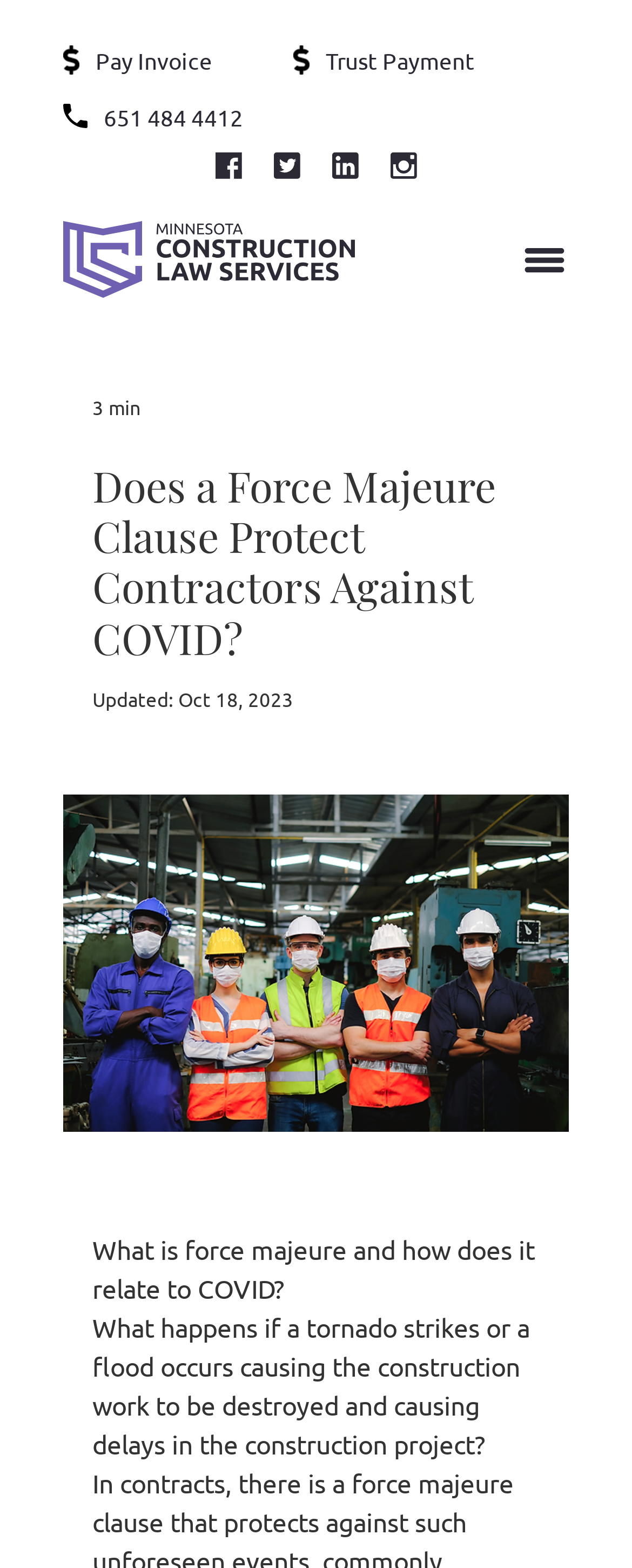Pinpoint the bounding box coordinates of the clickable area needed to execute the instruction: "Click the 'Pay Invoice' link". The coordinates should be specified as four float numbers between 0 and 1, i.e., [left, top, right, bottom].

[0.151, 0.029, 0.336, 0.047]